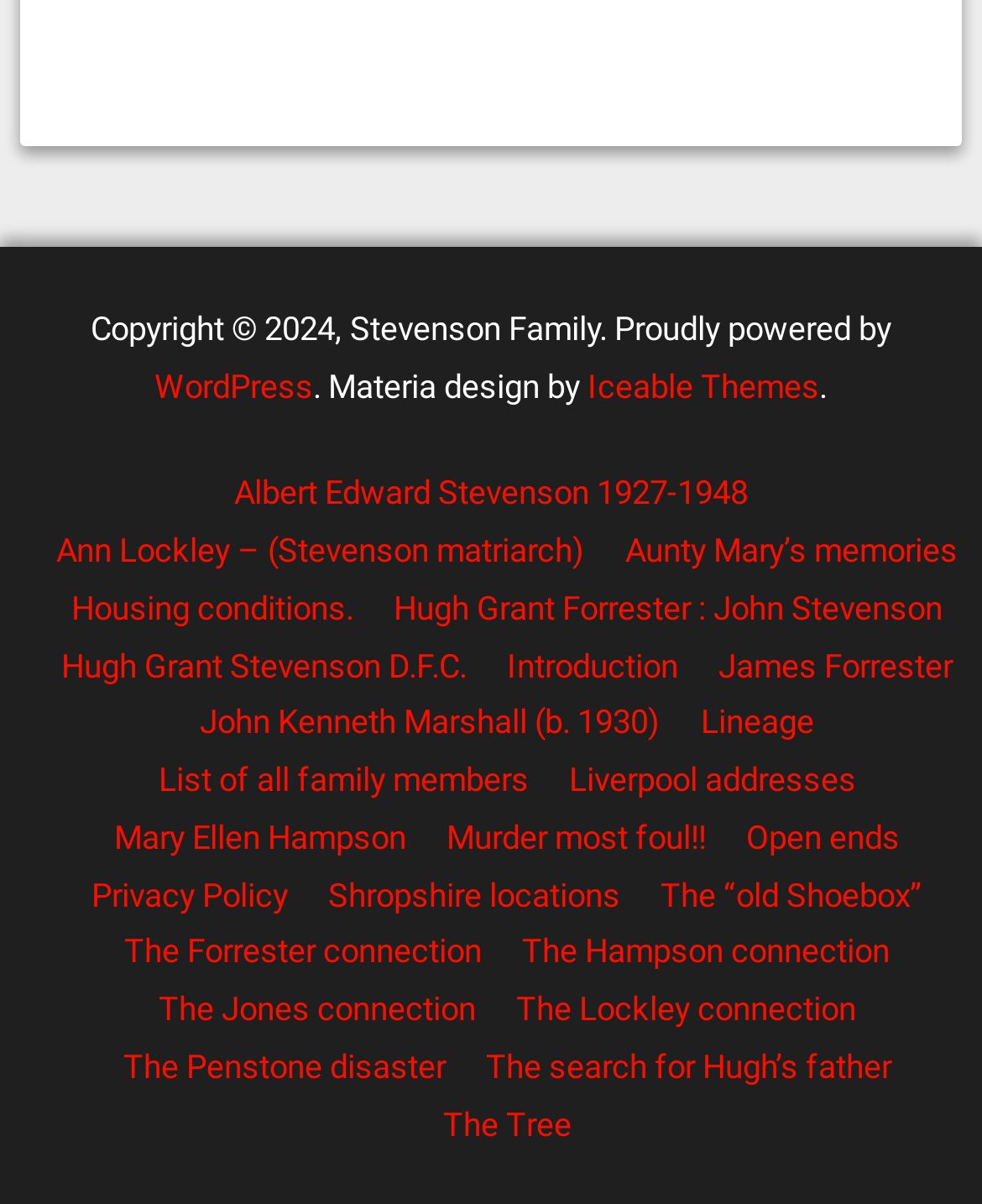Based on what you see in the screenshot, provide a thorough answer to this question: What is the name of the family mentioned on this webpage?

I found the name 'Stevenson' in the copyright text at the bottom of the webpage, which suggests that the webpage is about the Stevenson family.